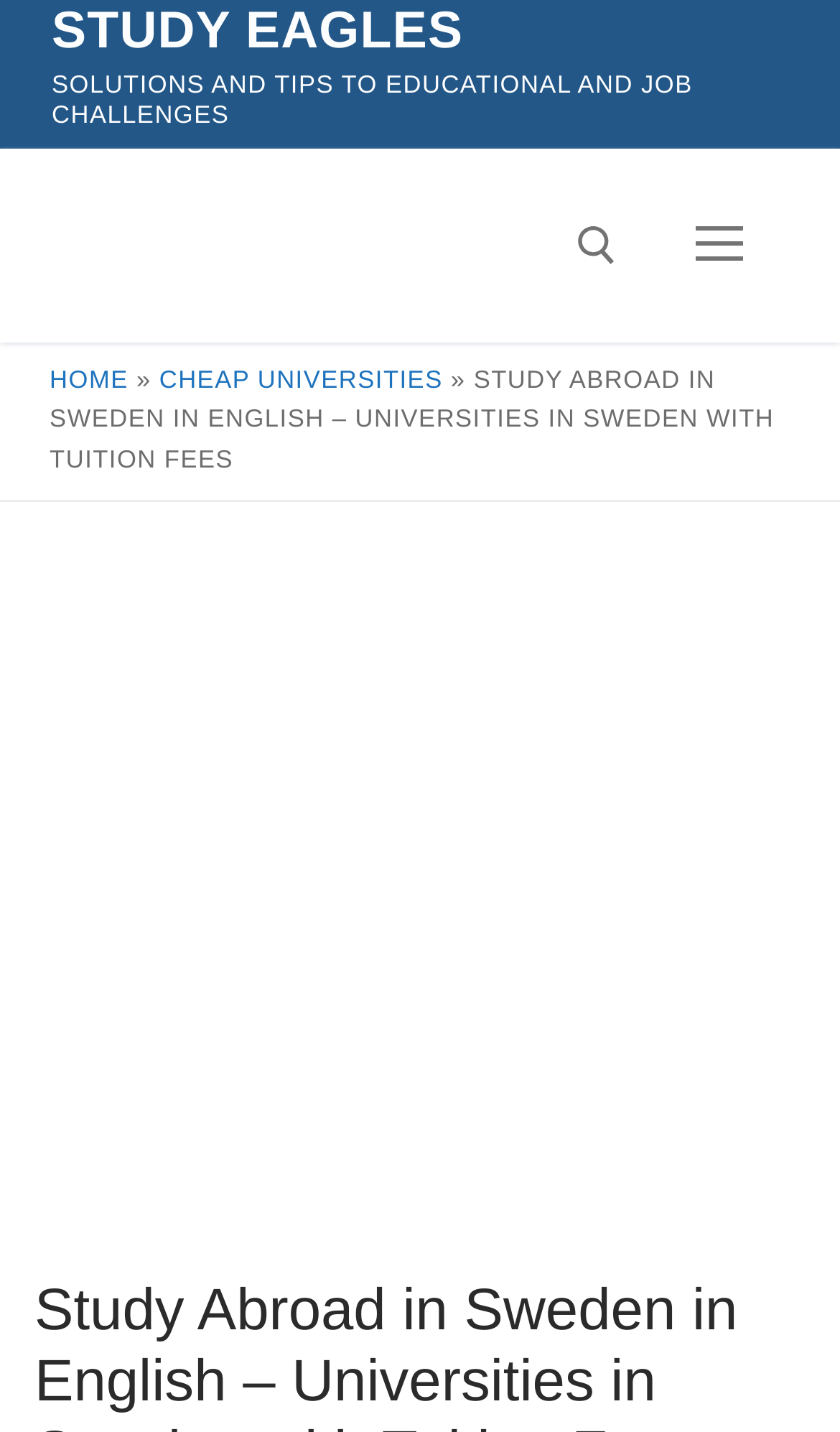Offer a detailed account of what is visible on the webpage.

The webpage is about studying abroad in Sweden in English, with a focus on universities with tuition fees. At the top-left corner, there is a "Skip to content" link. Next to it, on the top-center, is the website's logo "STUDY EAGLES" with a tagline "SOLUTIONS AND TIPS TO EDUCATIONAL AND JOB CHALLENGES" written below it. 

On the top-right corner, there is a search tool that can be opened, with a search box and a "submit search" button. Below the search tool, there is a navigation menu with breadcrumbs, consisting of links to "HOME" and "CHEAP UNIVERSITIES", as well as the current page "STUDY ABROAD IN SWEDEN IN ENGLISH – UNIVERSITIES IN SWEDEN WITH TUITION FEES". 

The main content of the webpage starts below the navigation menu, but its exact content is not specified in the accessibility tree. There is a "nav icon" button on the top-right corner, which may be used to toggle the navigation menu.